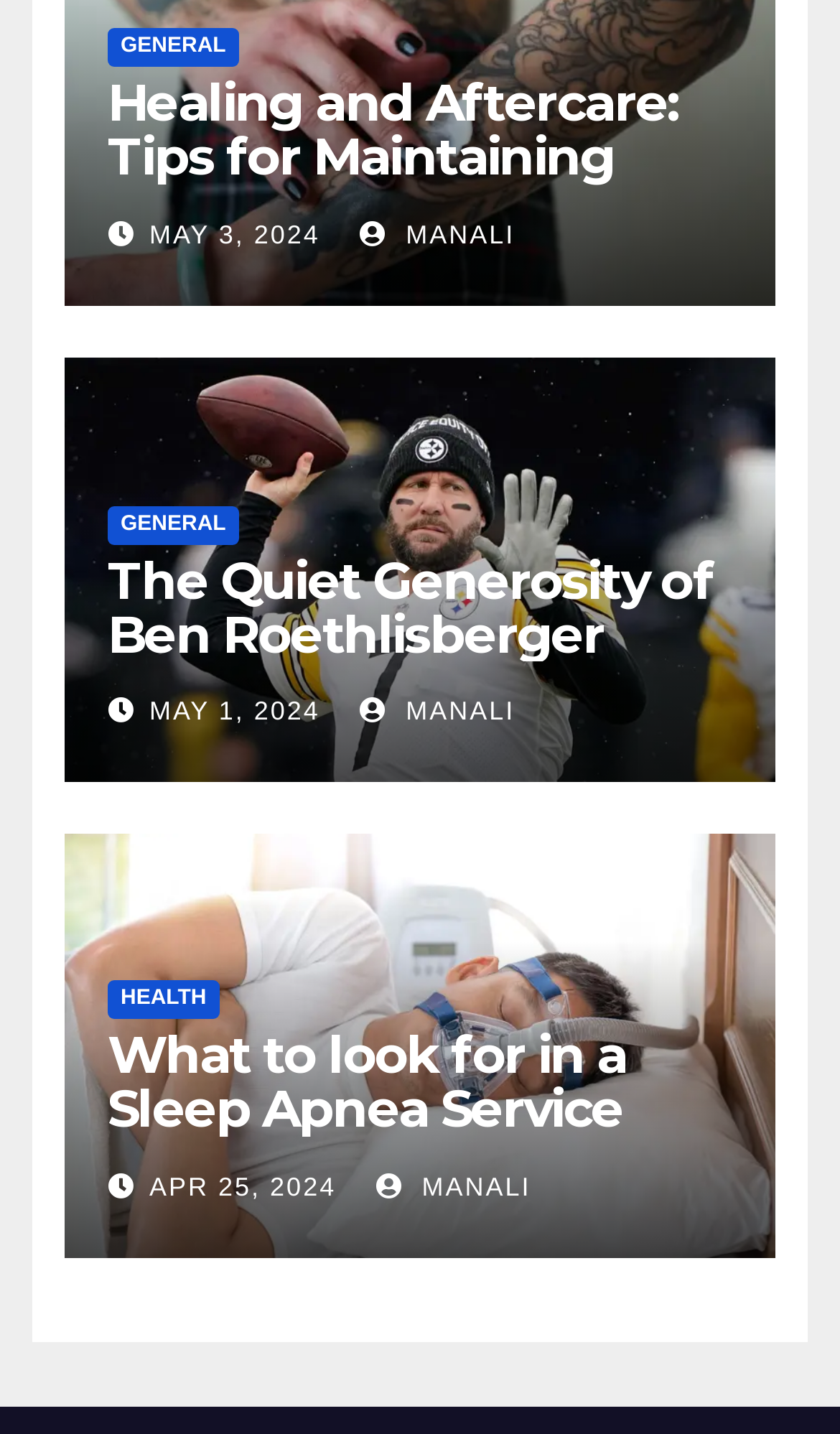Indicate the bounding box coordinates of the element that needs to be clicked to satisfy the following instruction: "click on the 'GENERAL' link". The coordinates should be four float numbers between 0 and 1, i.e., [left, top, right, bottom].

[0.128, 0.02, 0.284, 0.047]